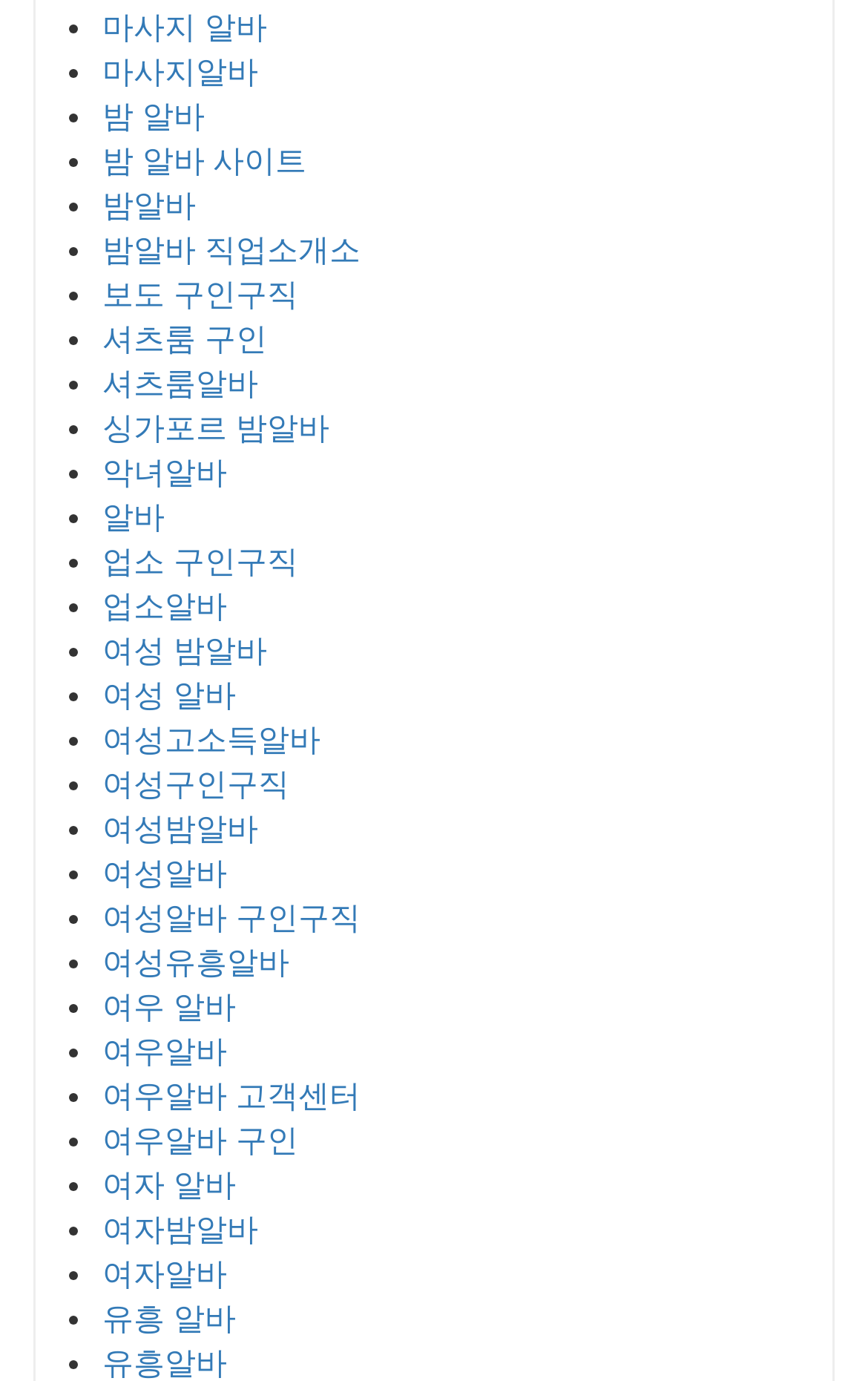Pinpoint the bounding box coordinates of the clickable element to carry out the following instruction: "Click 마사지 알바."

[0.118, 0.006, 0.307, 0.032]